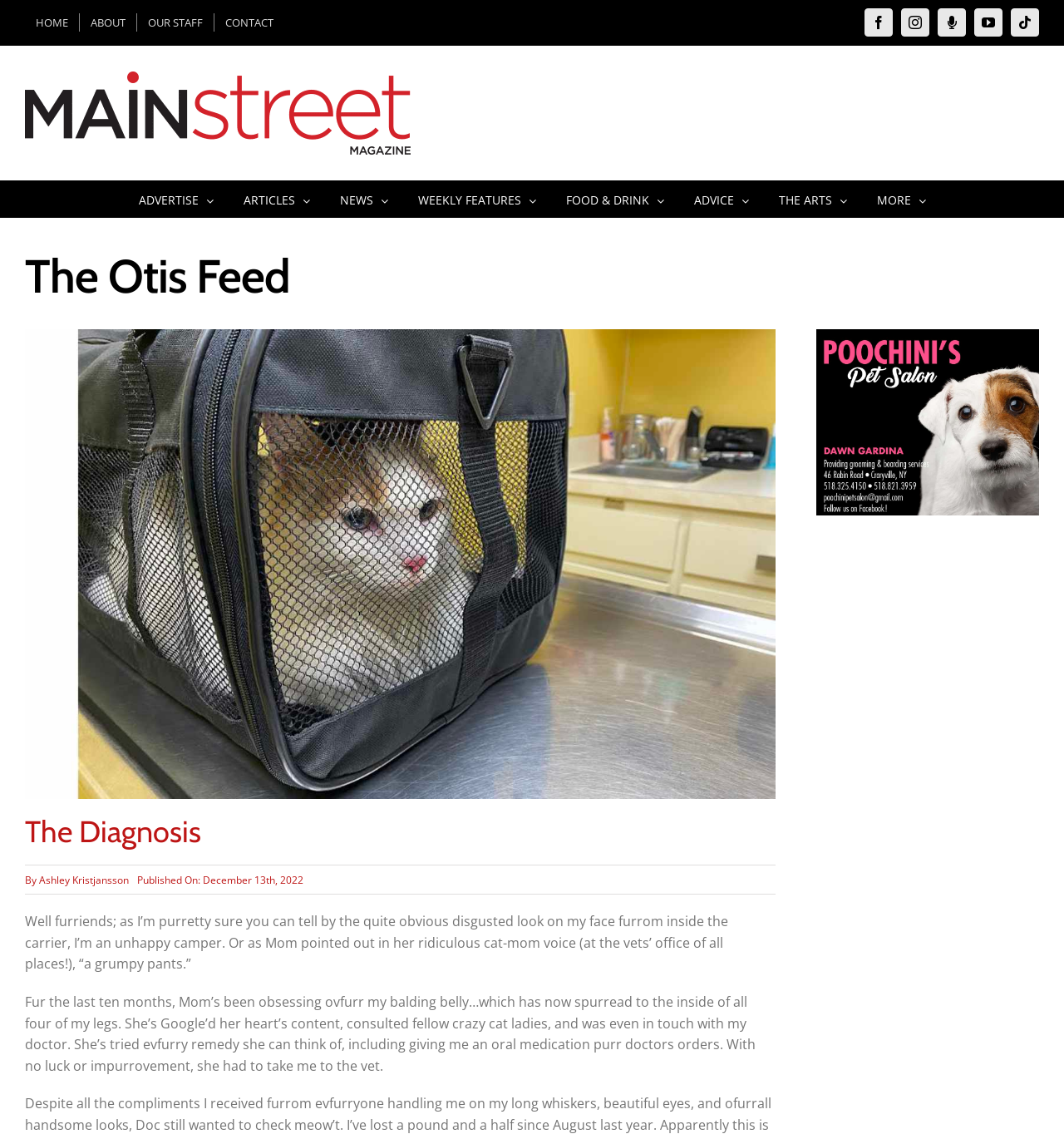Identify the bounding box coordinates of the clickable region required to complete the instruction: "Contact us". The coordinates should be given as four float numbers within the range of 0 and 1, i.e., [left, top, right, bottom].

None